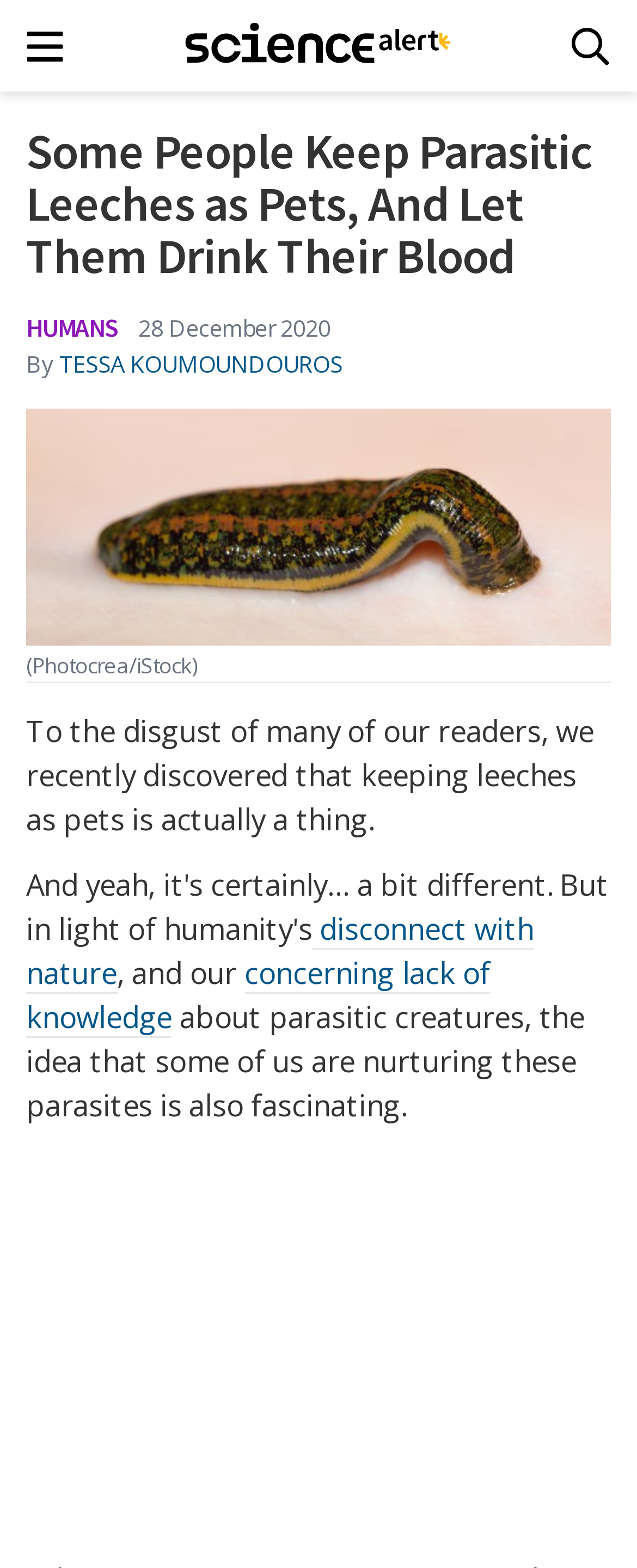When was the article published?
Based on the image content, provide your answer in one word or a short phrase.

28 December 2020